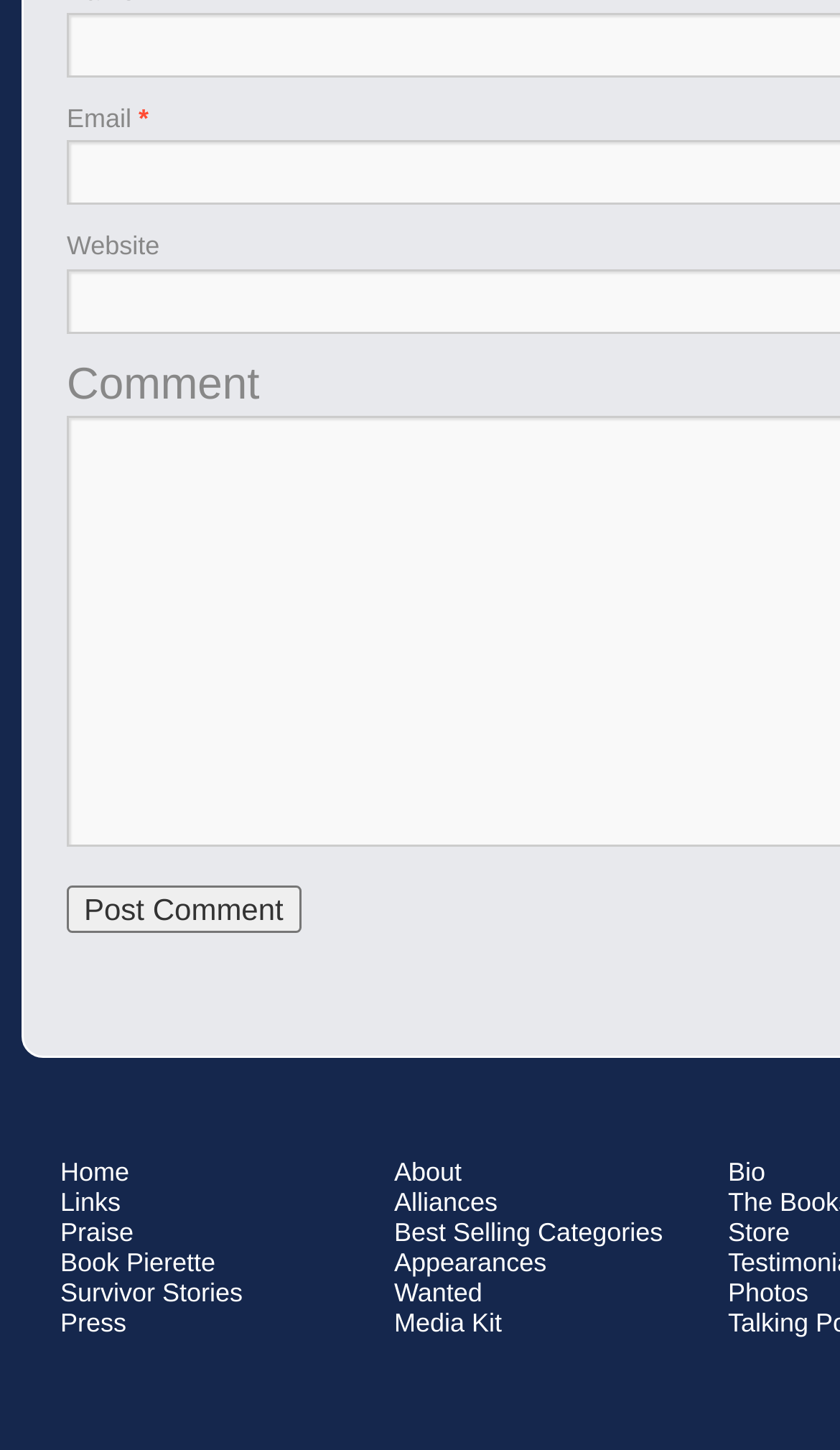Please identify the bounding box coordinates of the element's region that should be clicked to execute the following instruction: "view the Photos page". The bounding box coordinates must be four float numbers between 0 and 1, i.e., [left, top, right, bottom].

[0.867, 0.881, 0.962, 0.902]